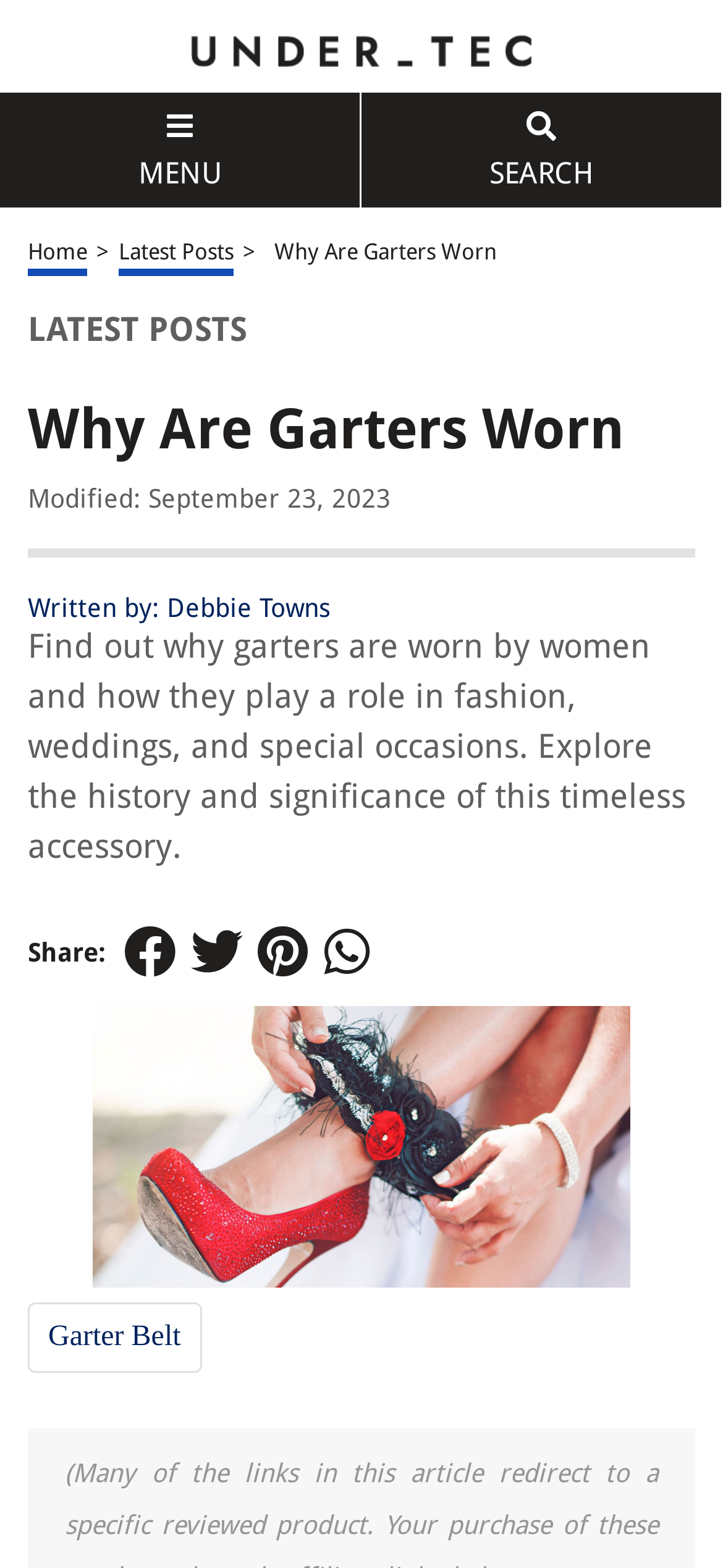Determine the bounding box coordinates of the element that should be clicked to execute the following command: "Search for something".

[0.5, 0.059, 0.997, 0.132]